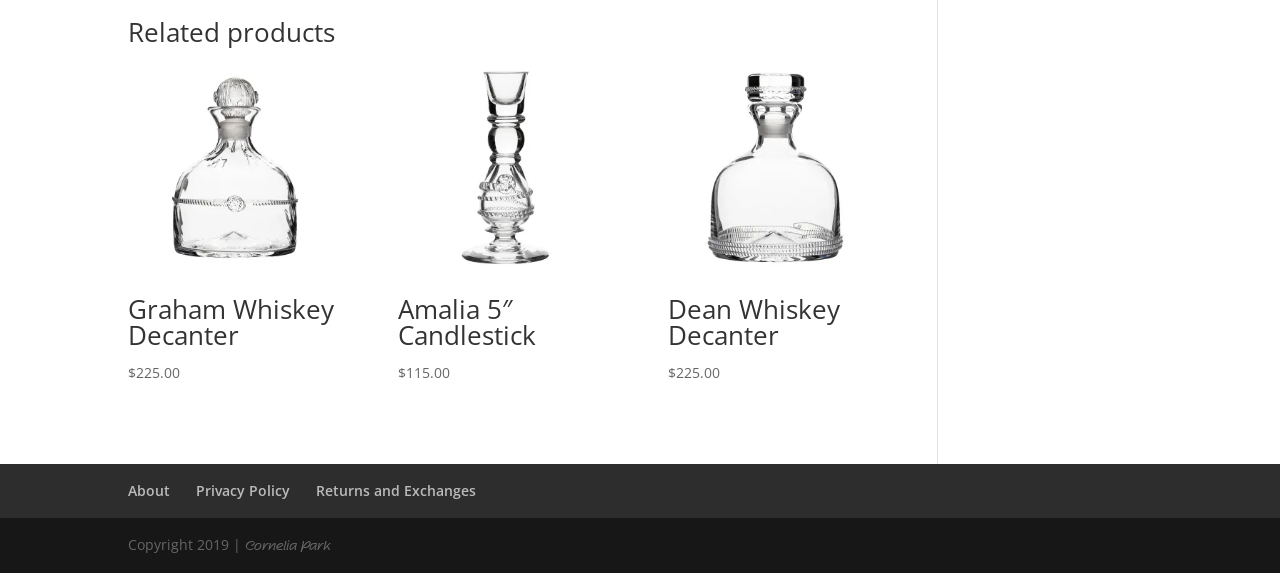Please look at the image and answer the question with a detailed explanation: What is the name of the company mentioned in the footer?

The company name can be found in the footer section of the webpage, which is represented by the contentinfo element. The StaticText element with the text 'Cornelia Park' is a child of the contentinfo element, indicating that Cornelia Park is the company name.